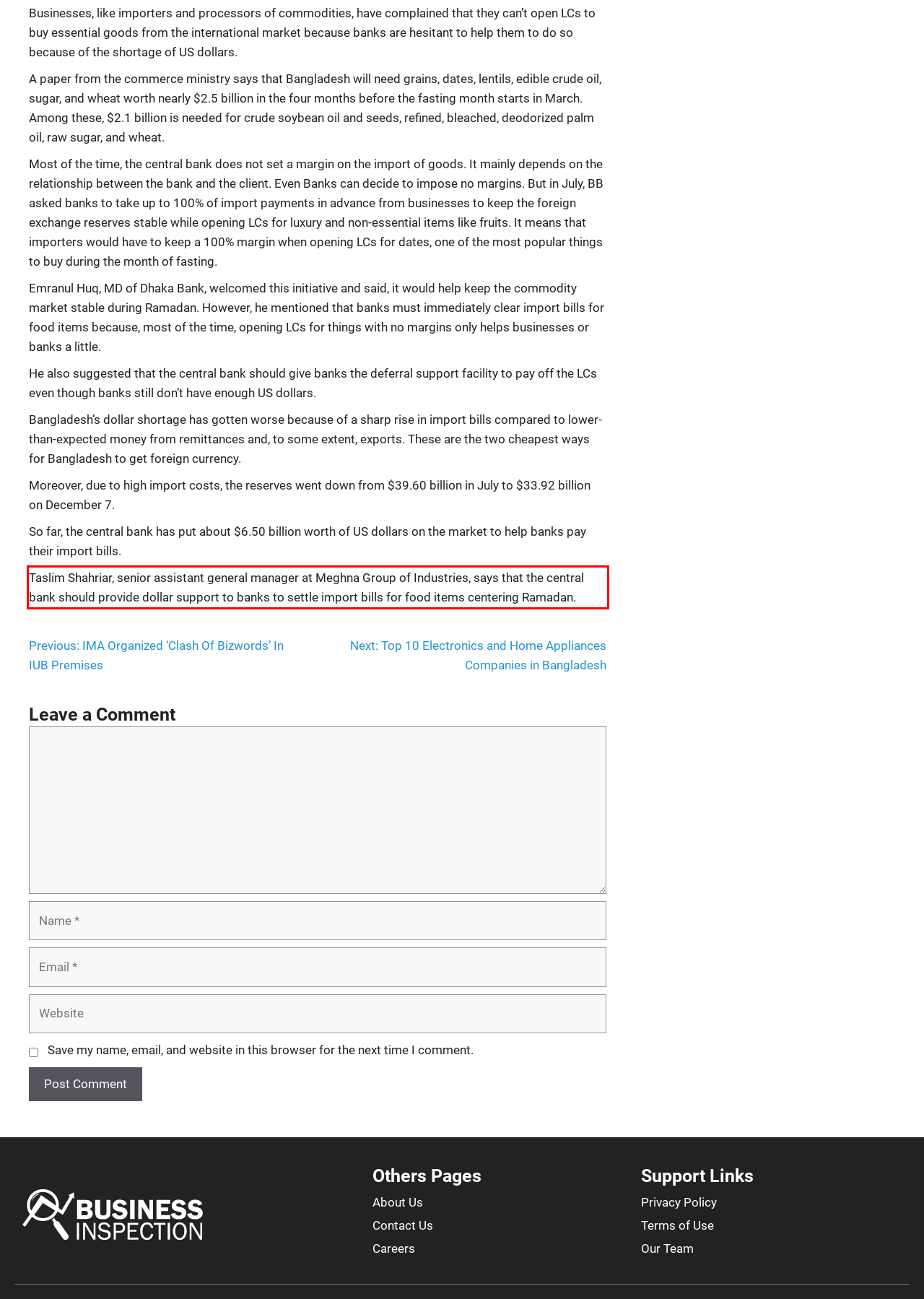Using the webpage screenshot, recognize and capture the text within the red bounding box.

Taslim Shahriar, senior assistant general manager at Meghna Group of Industries, says that the central bank should provide dollar support to banks to settle import bills for food items centering Ramadan.